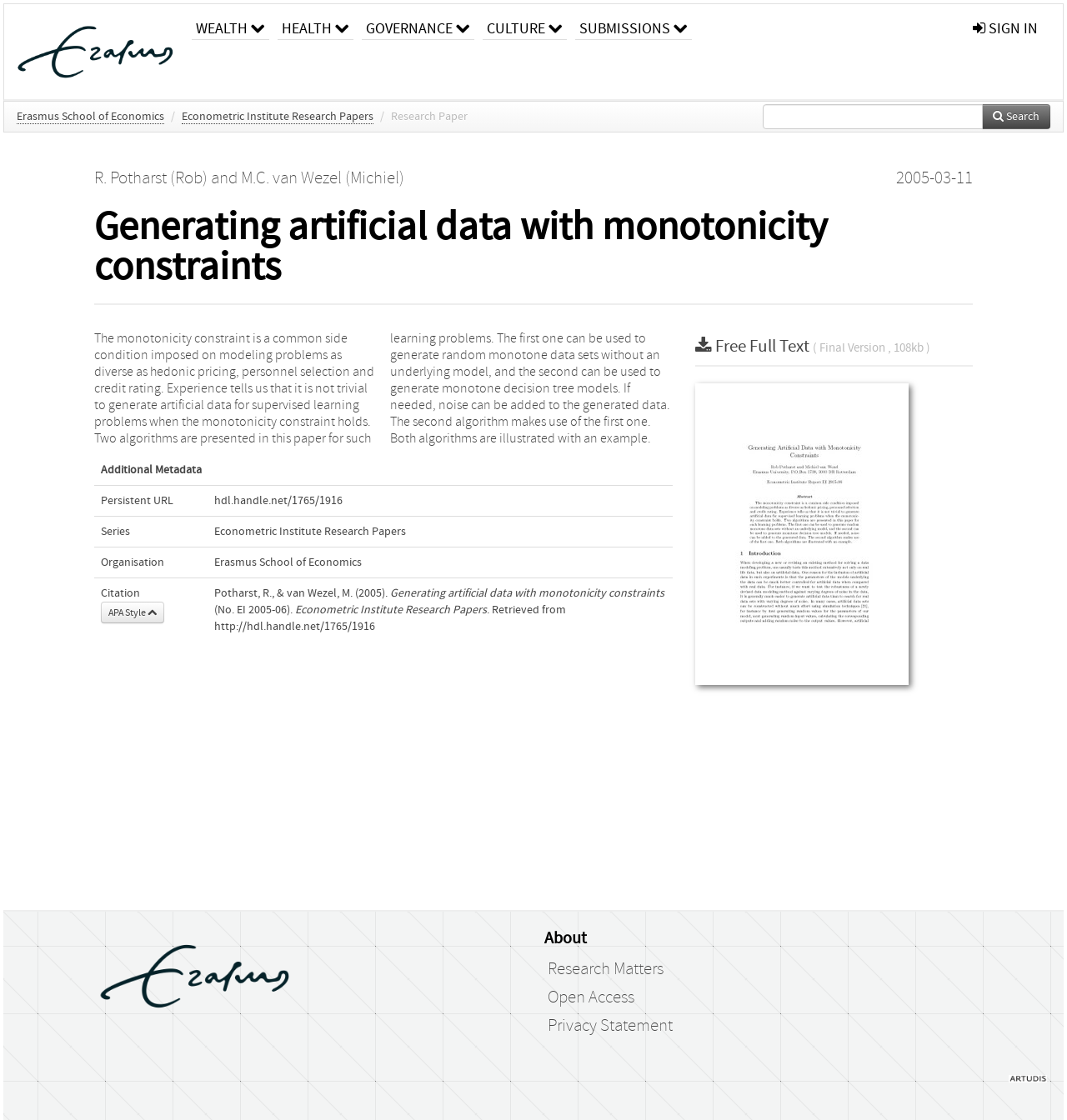Determine the bounding box coordinates of the element that should be clicked to execute the following command: "Search for a research paper".

[0.92, 0.093, 0.984, 0.115]